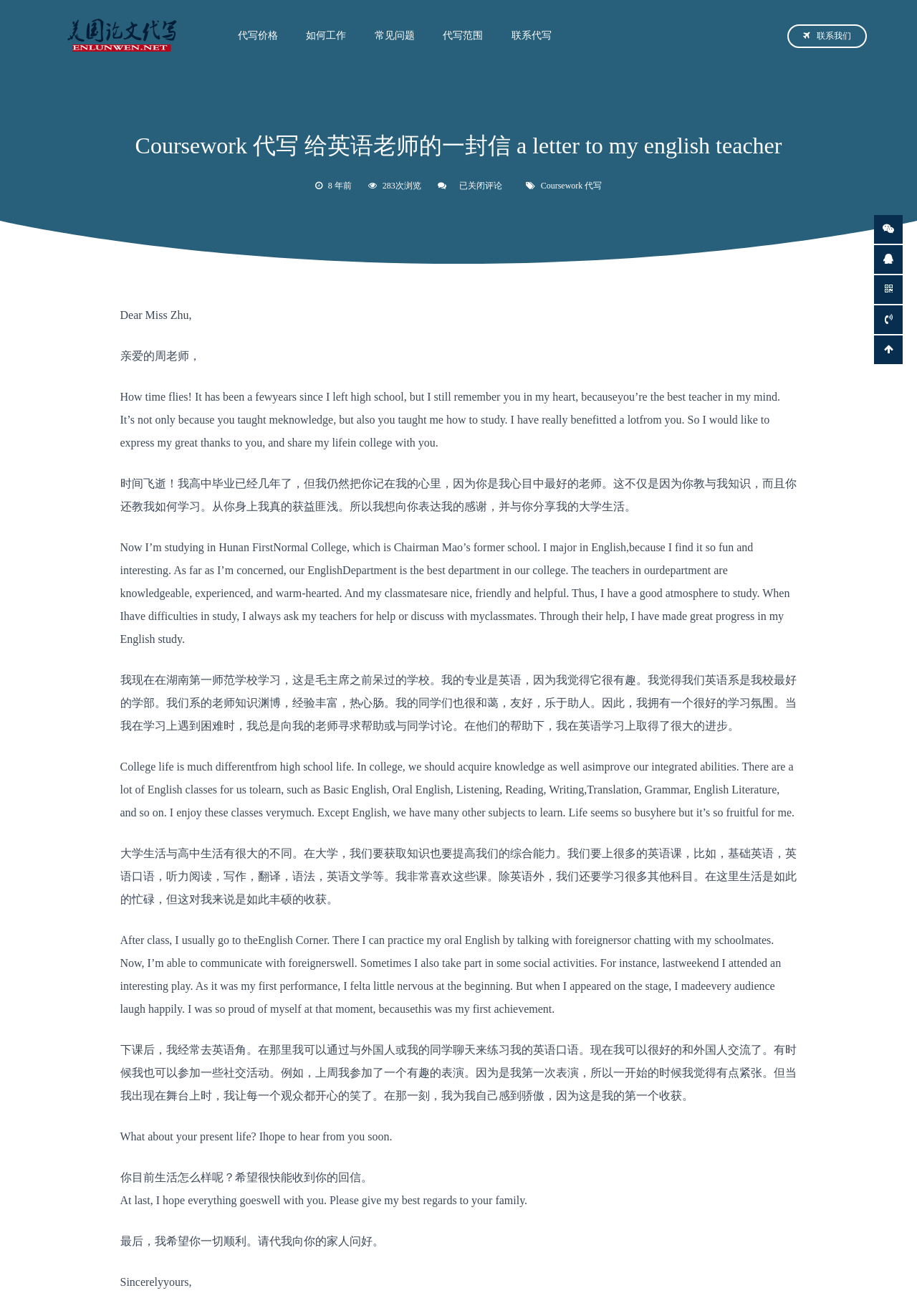Pinpoint the bounding box coordinates of the clickable area necessary to execute the following instruction: "Click the link to contact the writer". The coordinates should be given as four float numbers between 0 and 1, namely [left, top, right, bottom].

[0.859, 0.018, 0.945, 0.036]